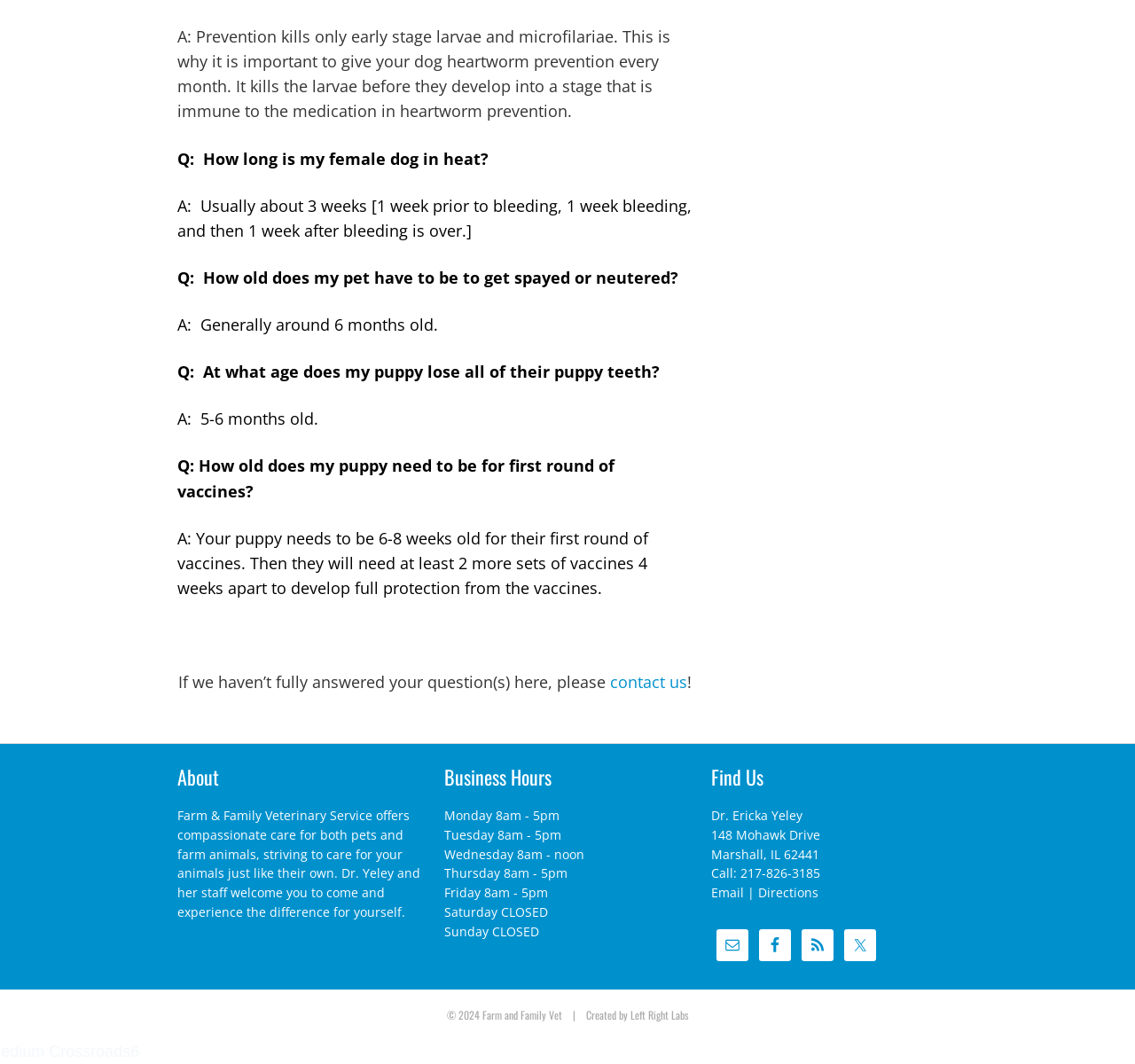Who is the veterinarian mentioned on the webpage?
Could you give a comprehensive explanation in response to this question?

The webpage mentions Dr. Ericka Yeley as the veterinarian, along with her contact information and address.